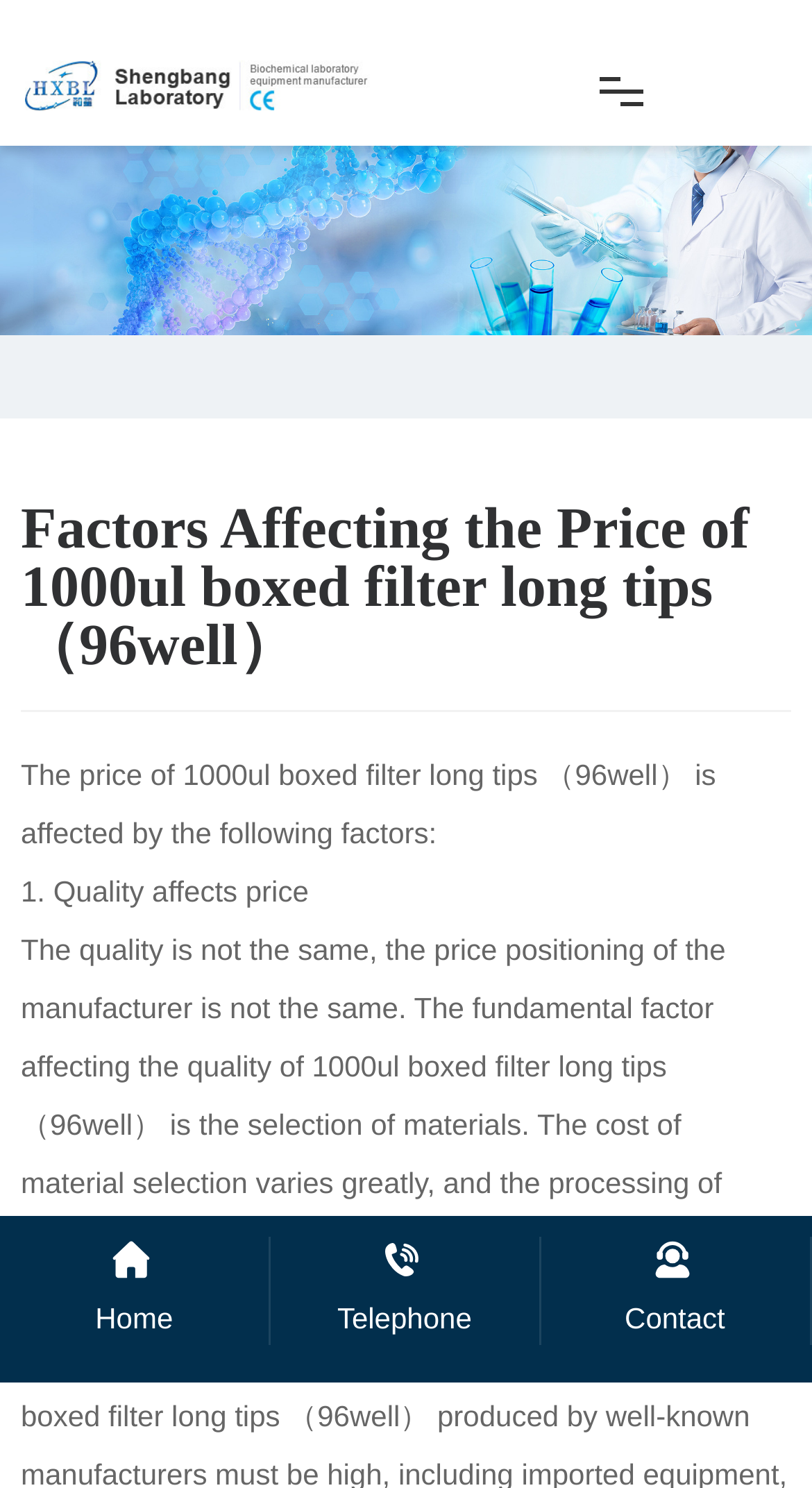Please identify the bounding box coordinates of the region to click in order to complete the task: "Click PRODUCTS". The coordinates must be four float numbers between 0 and 1, specified as [left, top, right, bottom].

[0.038, 0.183, 0.962, 0.267]